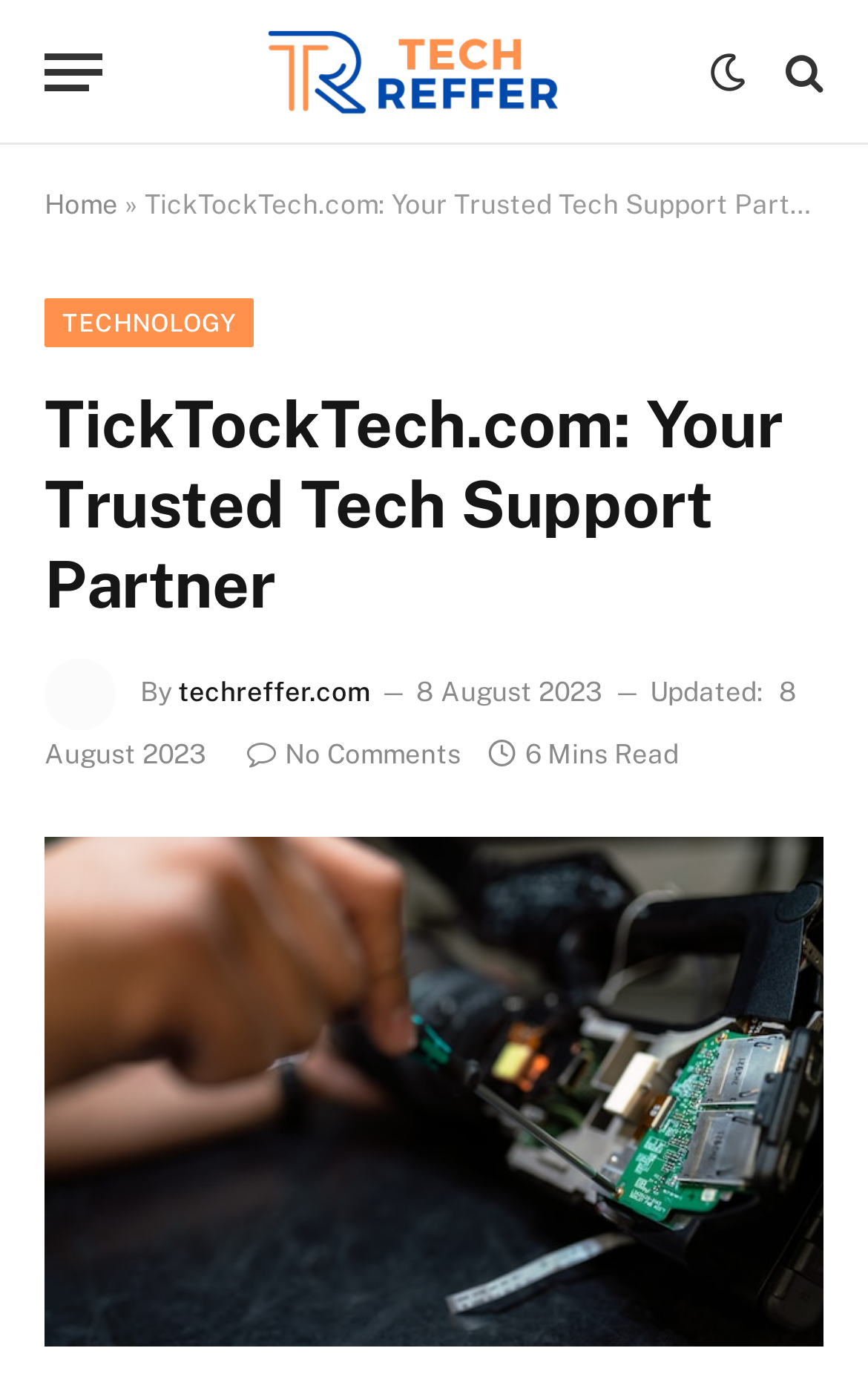What is the website referred to in the article?
Look at the screenshot and give a one-word or phrase answer.

techreffer.com